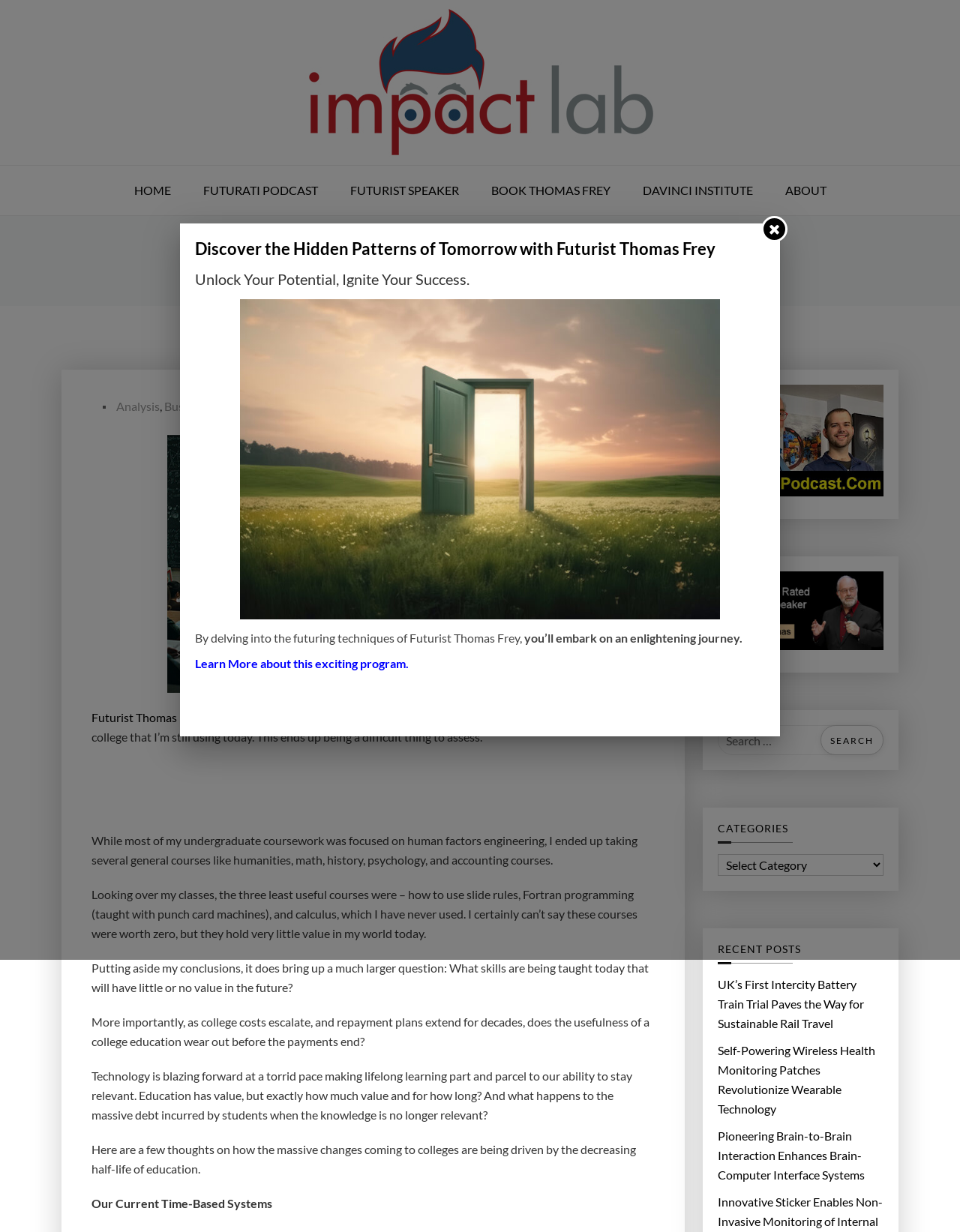Specify the bounding box coordinates of the area to click in order to follow the given instruction: "Click on the 'HOME' link."

[0.124, 0.135, 0.193, 0.175]